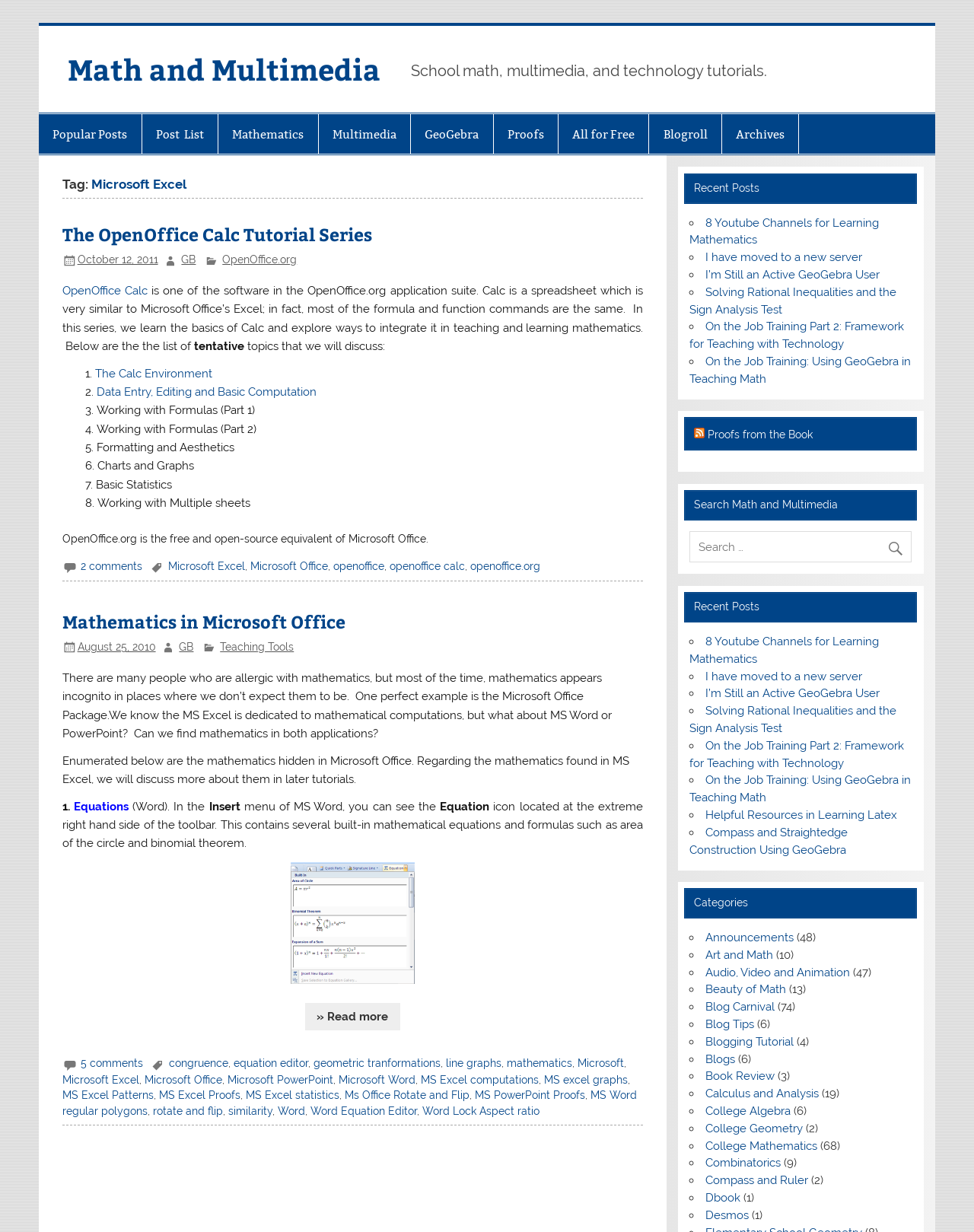Determine the coordinates of the bounding box for the clickable area needed to execute this instruction: "Click on the 'Math and Multimedia' link".

[0.07, 0.04, 0.391, 0.072]